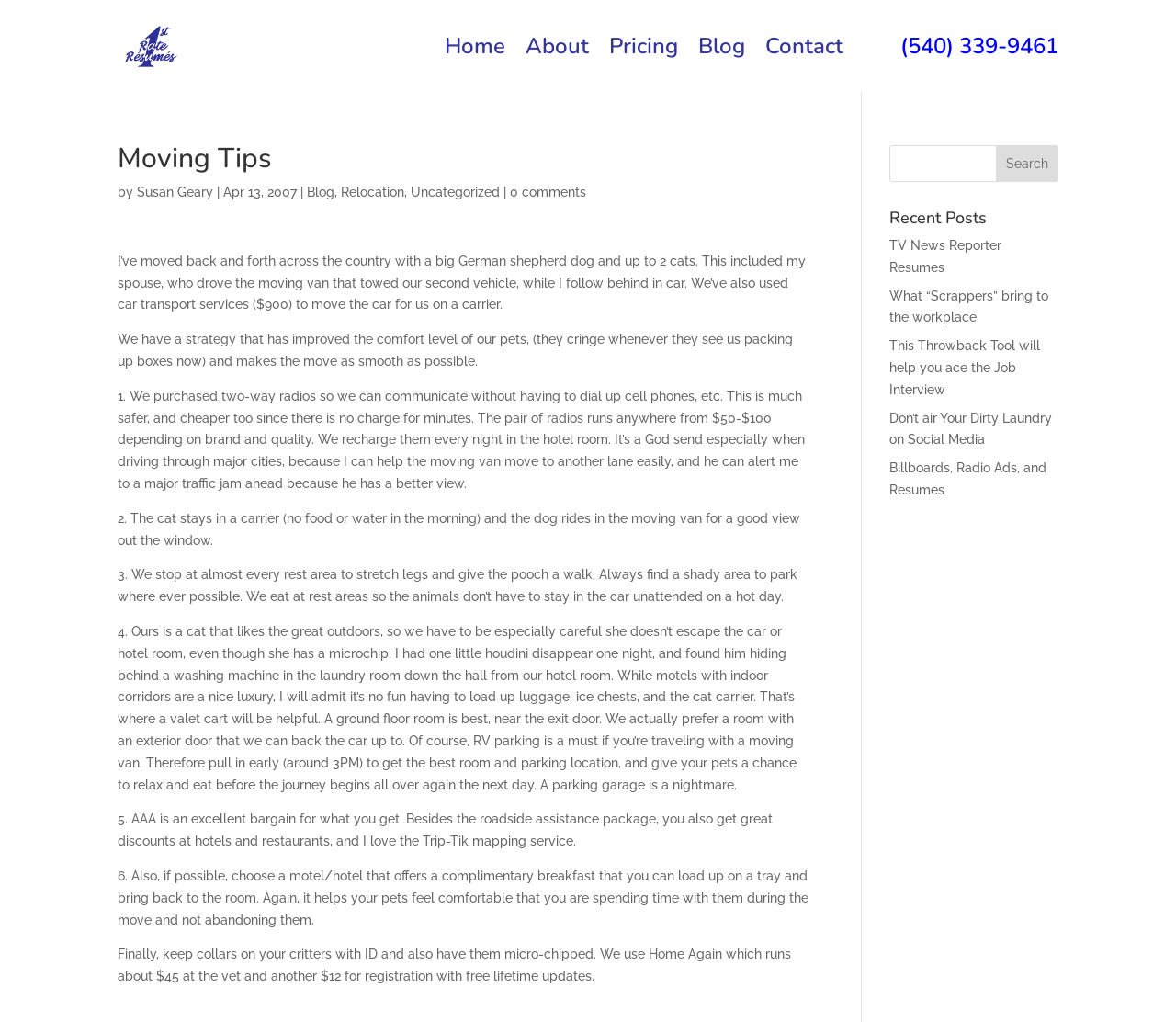Point out the bounding box coordinates of the section to click in order to follow this instruction: "Search for something".

[0.756, 0.142, 0.9, 0.178]